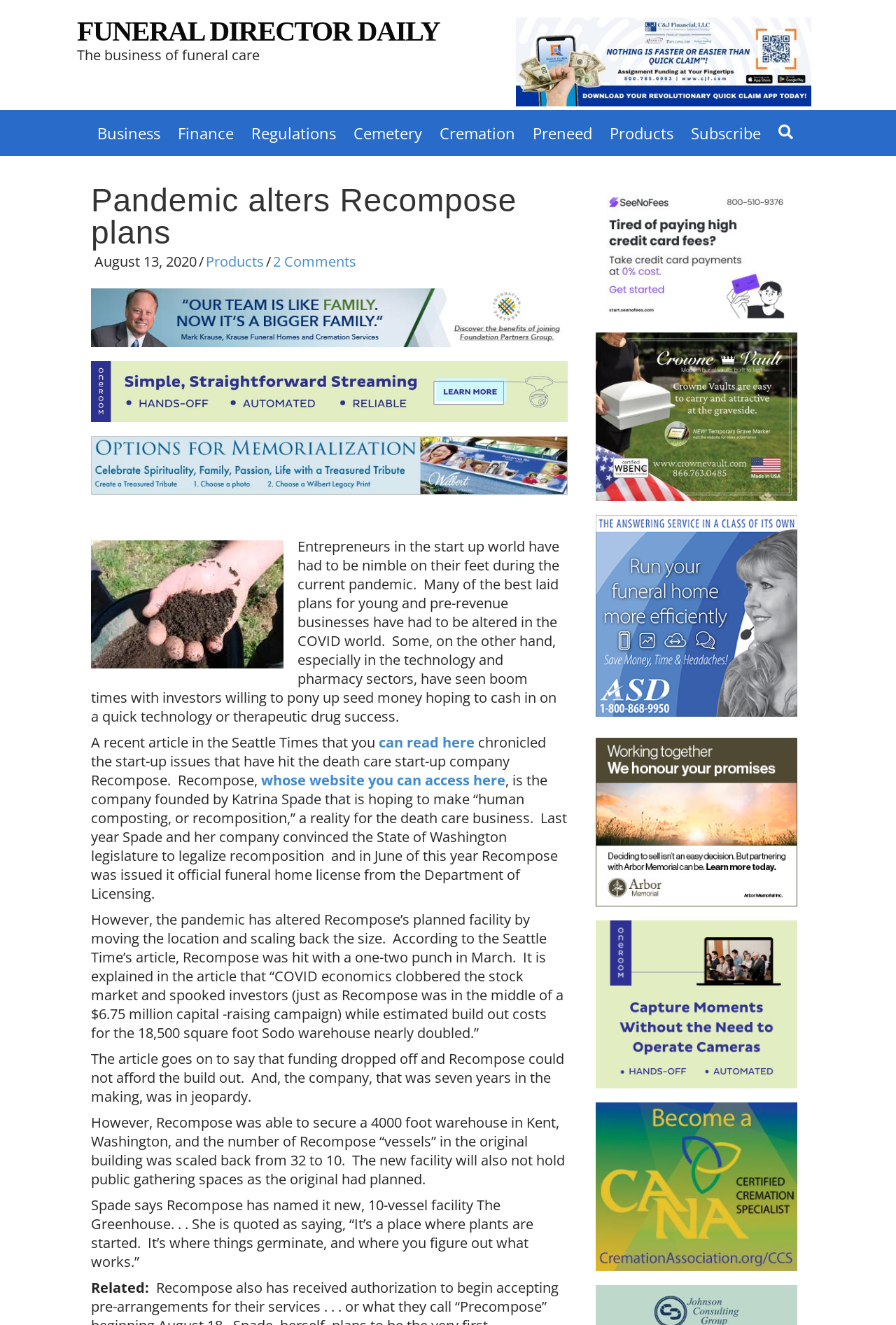What is the name of the company founded by Katrina Spade?
Provide a one-word or short-phrase answer based on the image.

Recompose